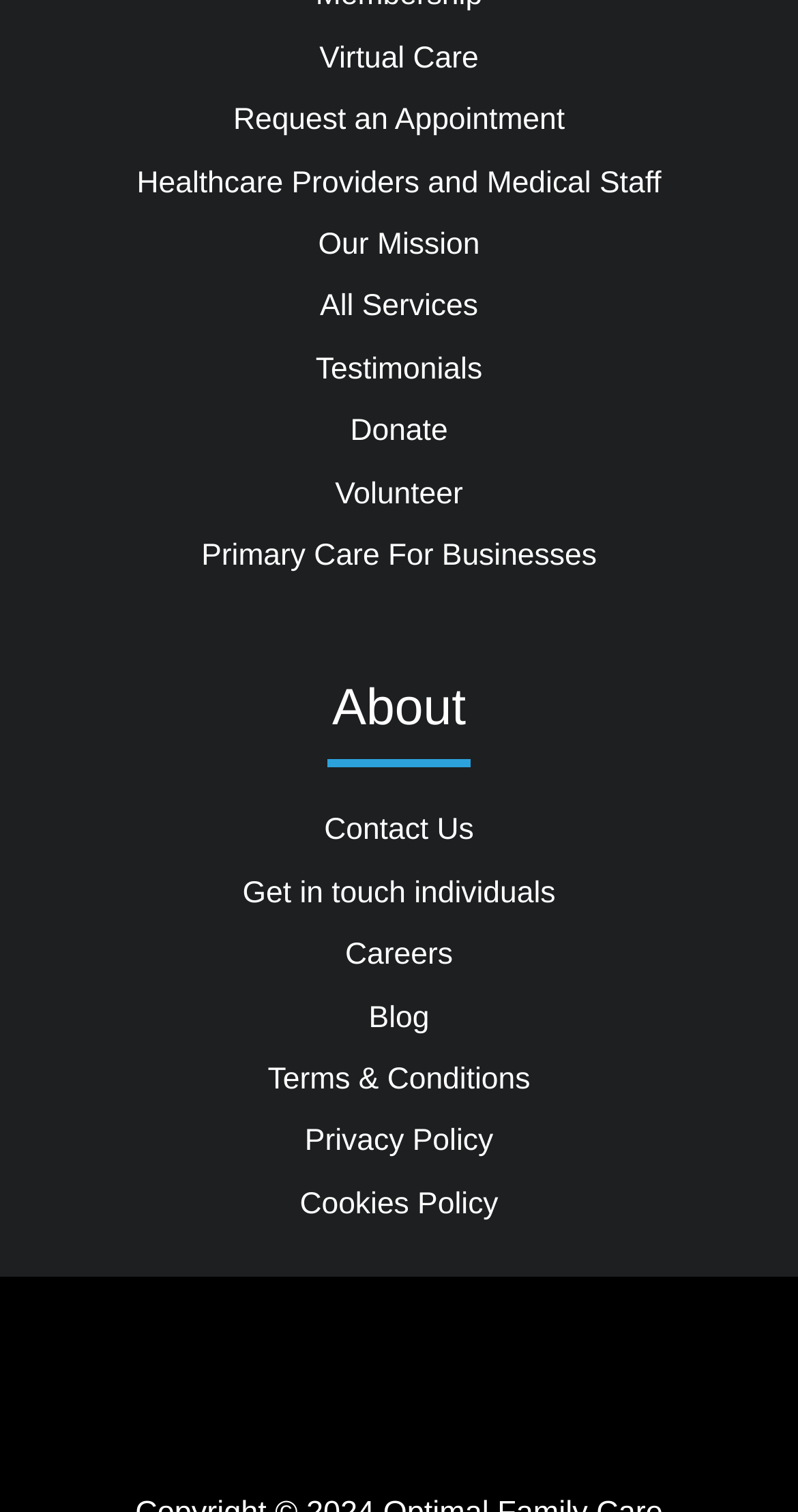Given the webpage screenshot, identify the bounding box of the UI element that matches this description: "Our Mission".

[0.399, 0.152, 0.601, 0.173]